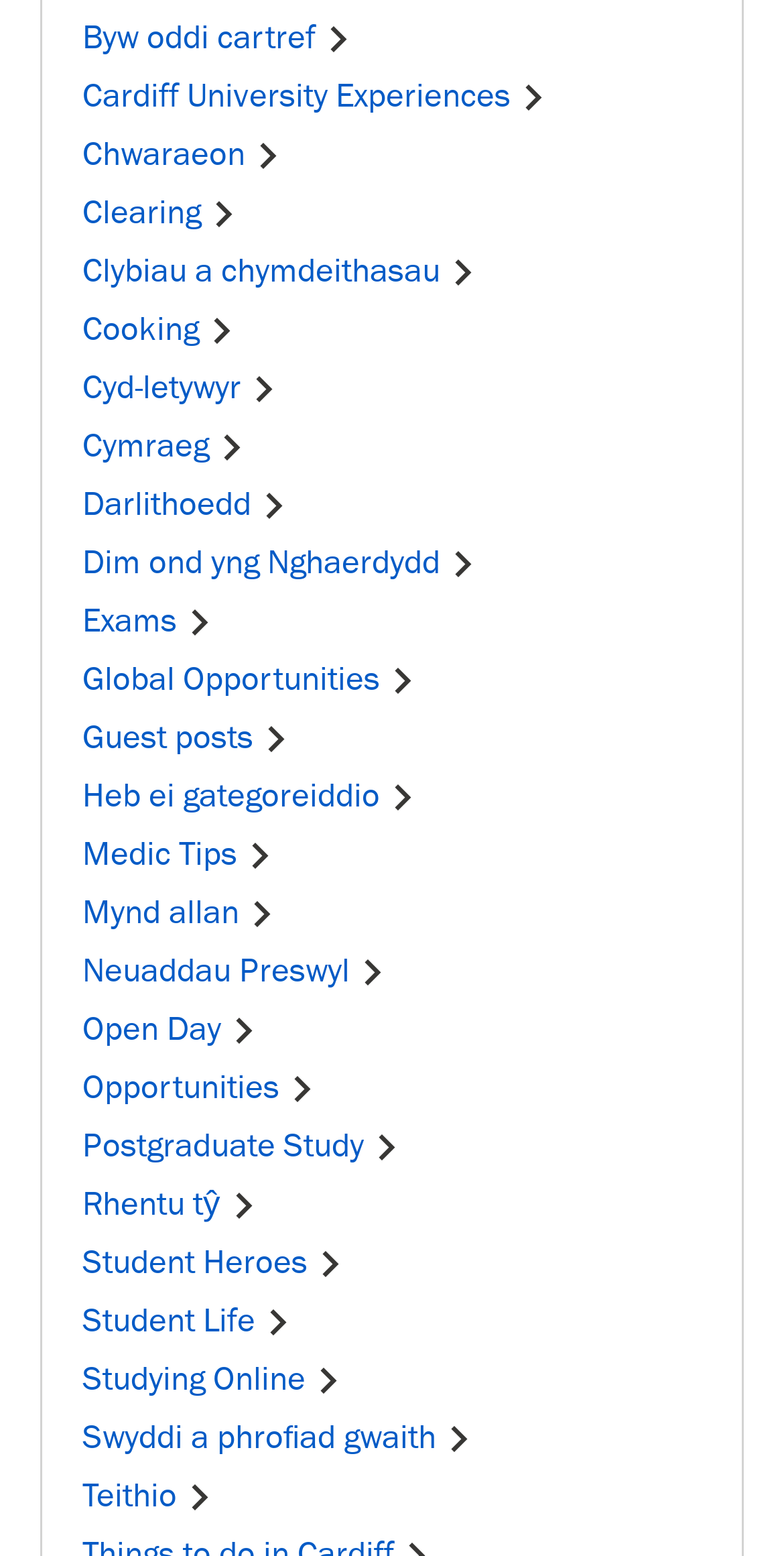What is the text of the first link?
From the image, respond with a single word or phrase.

Byw oddi cartref